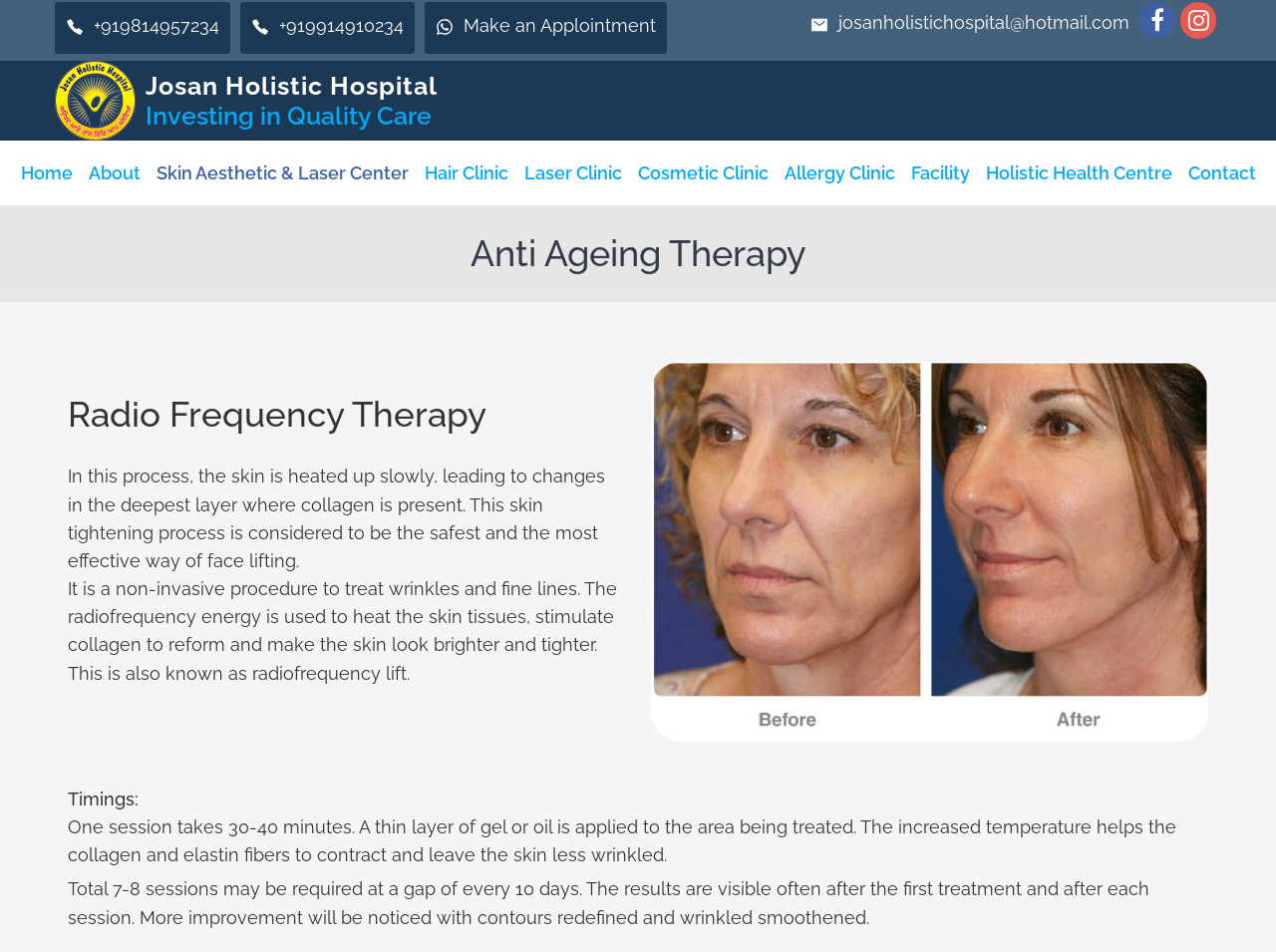Locate the bounding box coordinates of the clickable region to complete the following instruction: "Call +919814957234."

[0.043, 0.002, 0.18, 0.056]